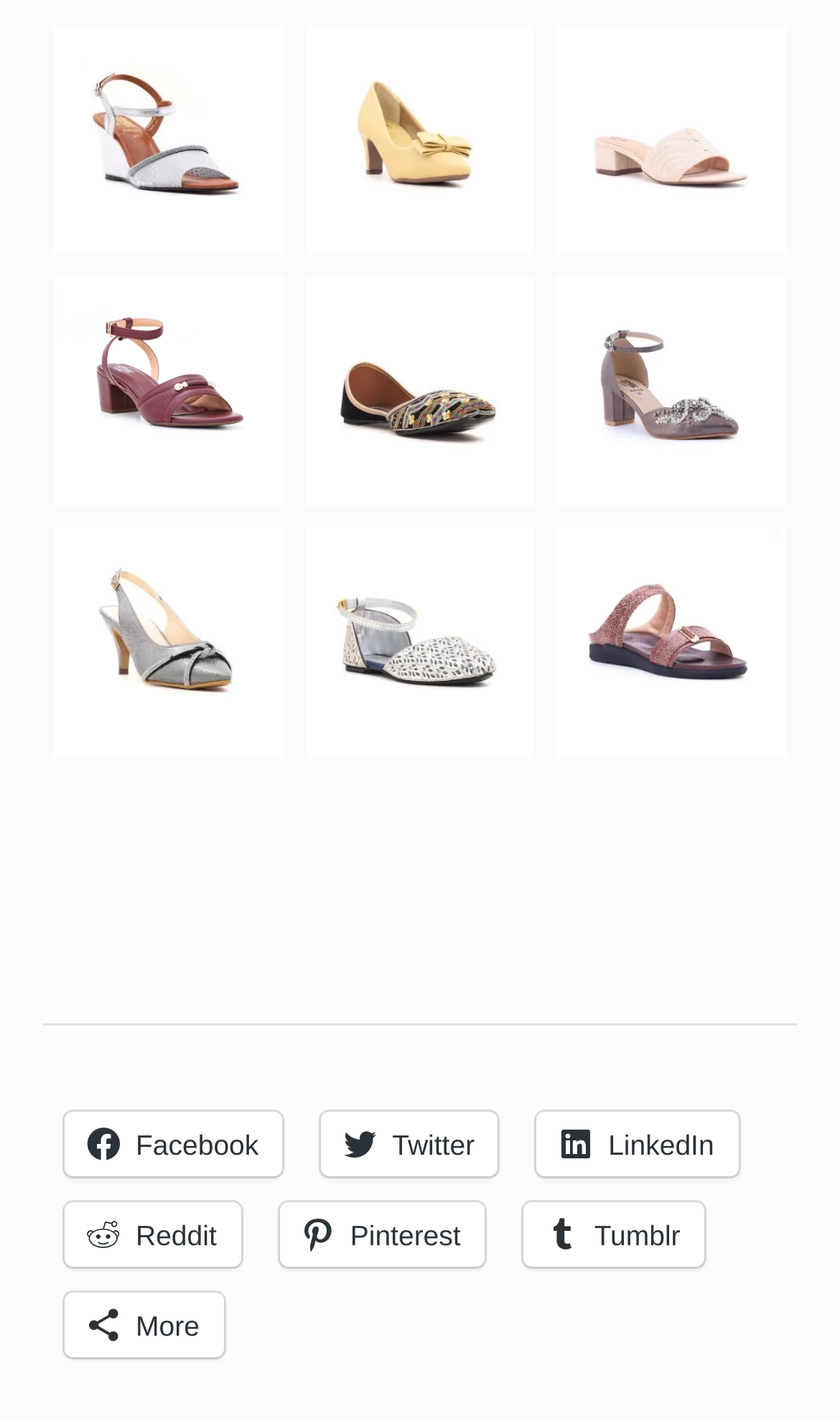Locate the bounding box coordinates of the element you need to click to accomplish the task described by this instruction: "Click the Facebook link".

[0.077, 0.783, 0.336, 0.829]